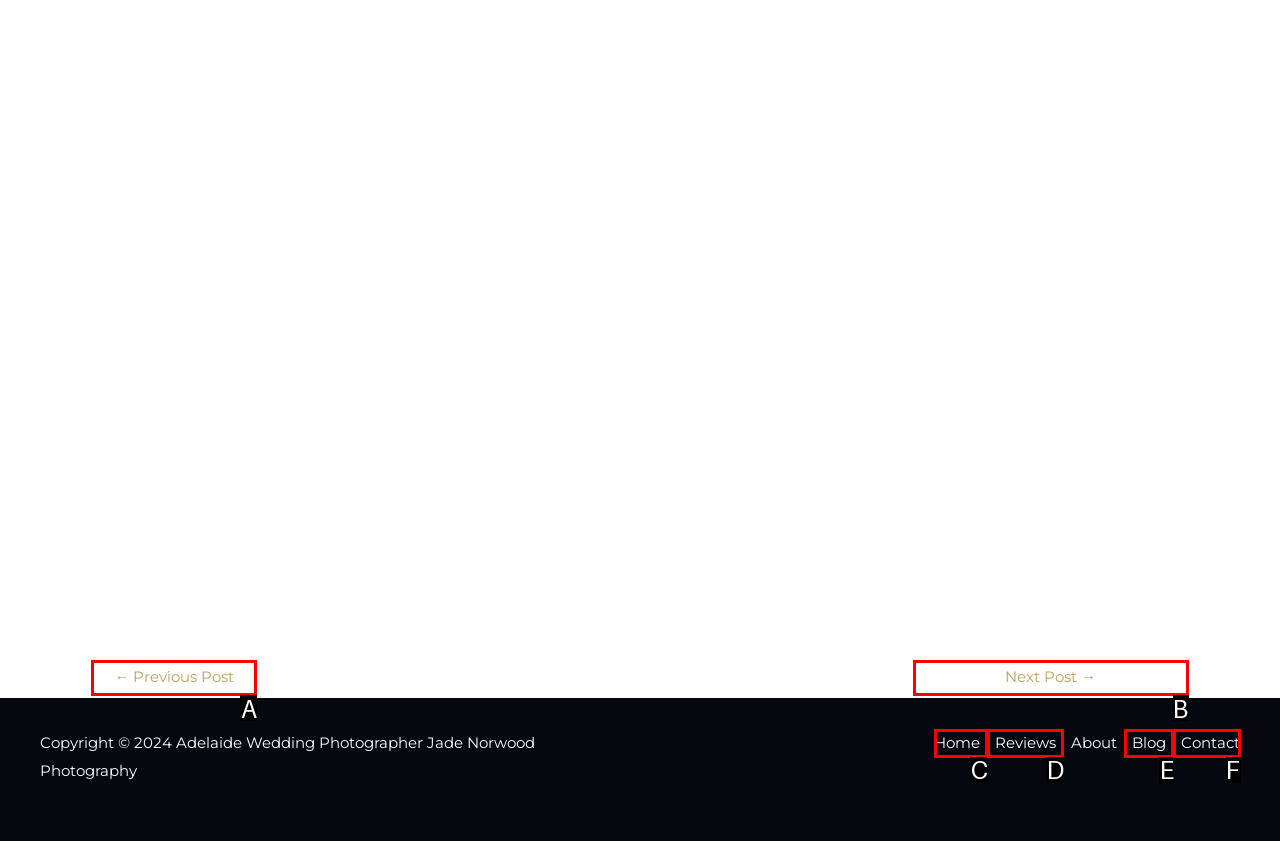Examine the description: ← Previous Post and indicate the best matching option by providing its letter directly from the choices.

A